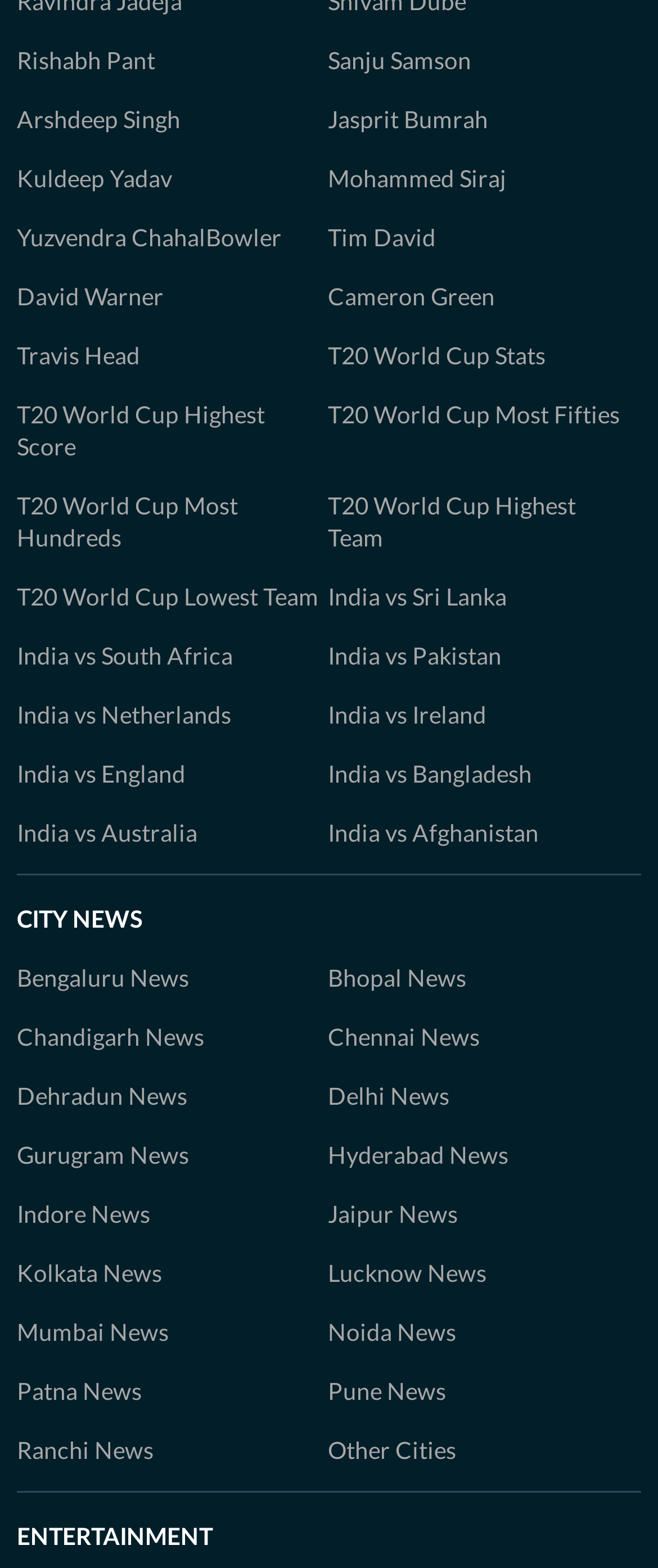Determine the bounding box coordinates for the element that should be clicked to follow this instruction: "Explore ENTERTAINMENT section". The coordinates should be given as four float numbers between 0 and 1, in the format [left, top, right, bottom].

[0.026, 0.97, 0.323, 0.988]